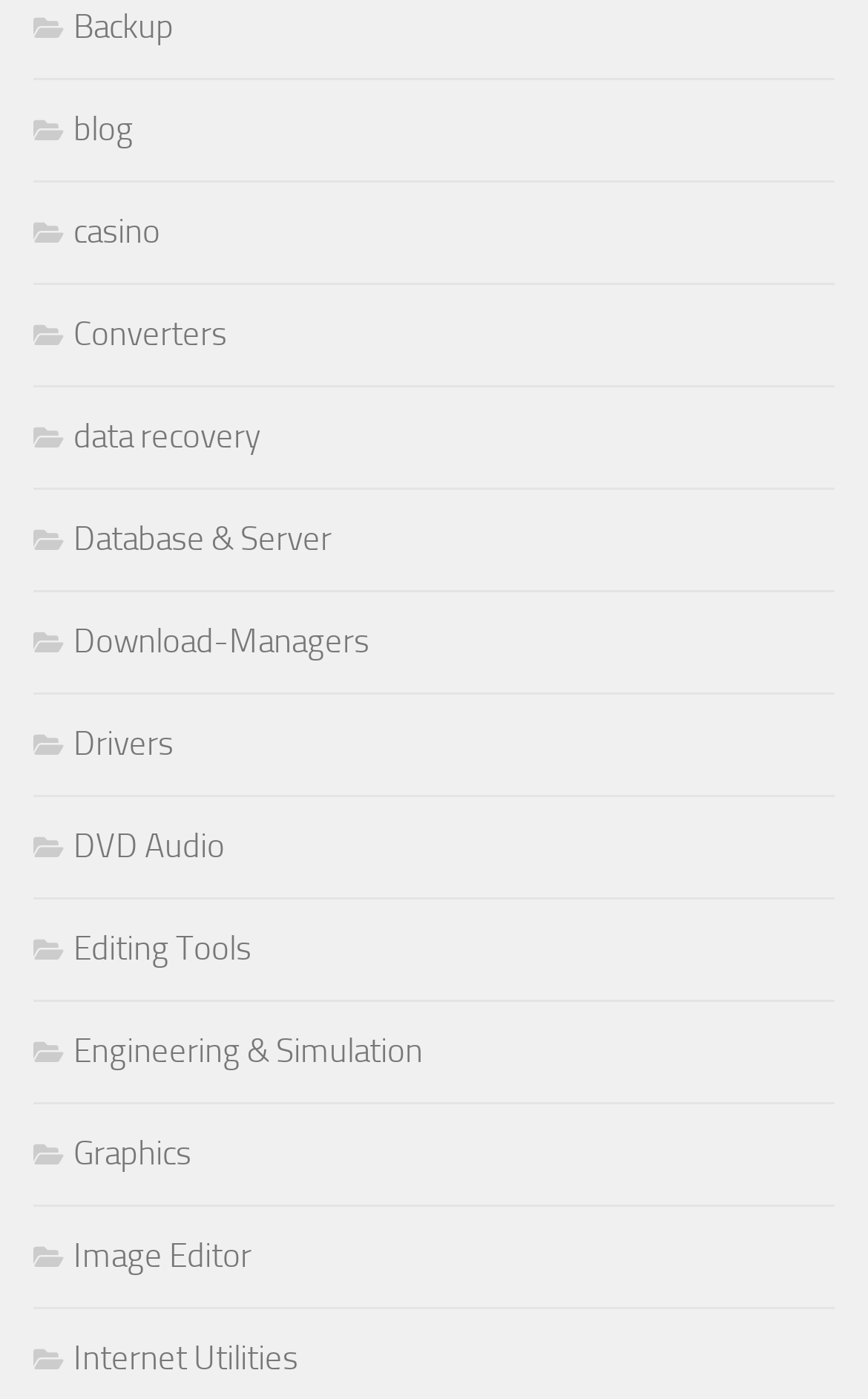Bounding box coordinates must be specified in the format (top-left x, top-left y, bottom-right x, bottom-right y). All values should be floating point numbers between 0 and 1. What are the bounding box coordinates of the UI element described as: Graphics

[0.038, 0.81, 0.221, 0.839]